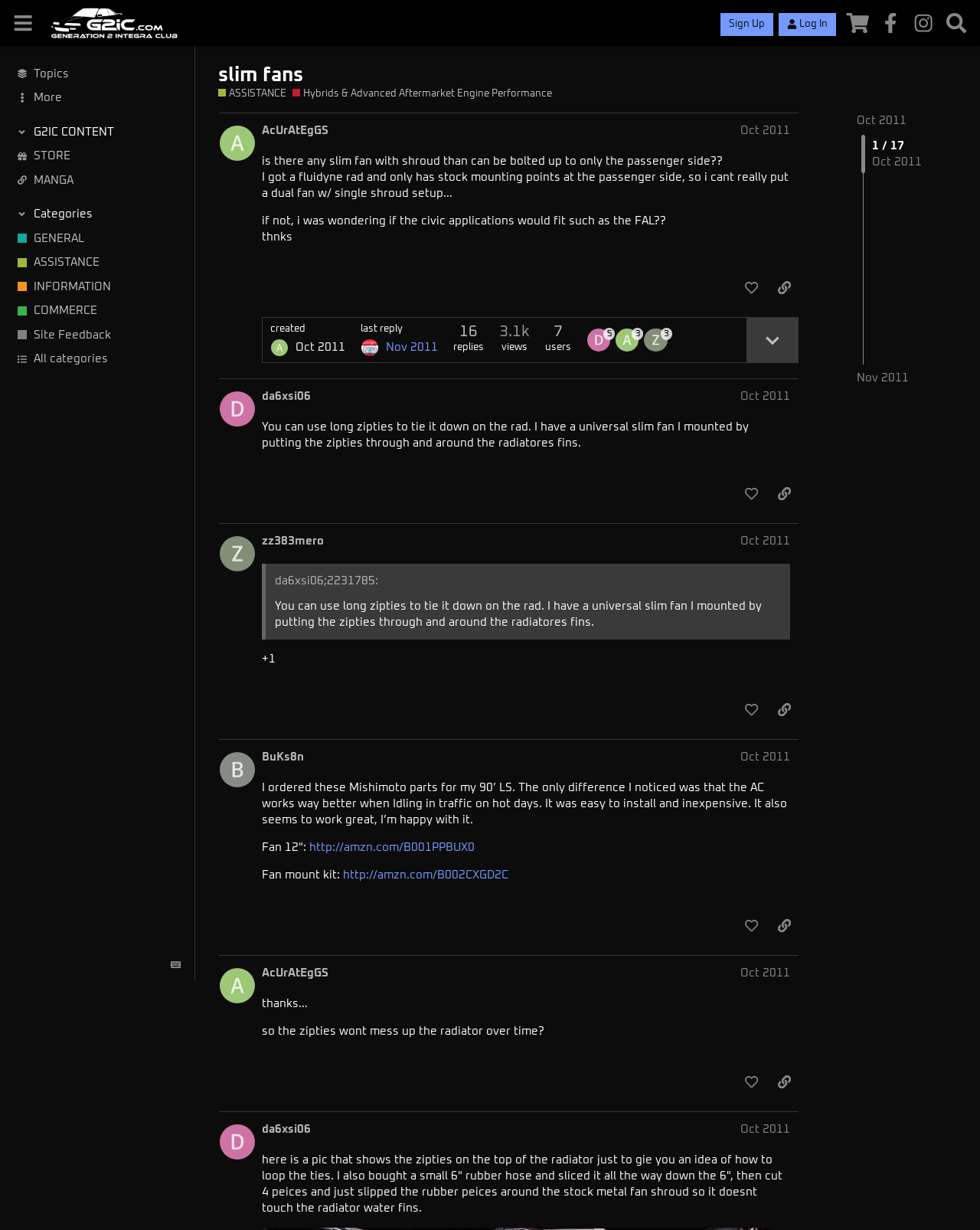Locate the UI element that matches the description da6xsi06 in the webpage screenshot. Return the bounding box coordinates in the format (top-left x, top-left y, bottom-right x, bottom-right y), with values ranging from 0 to 1.

[0.267, 0.912, 0.317, 0.925]